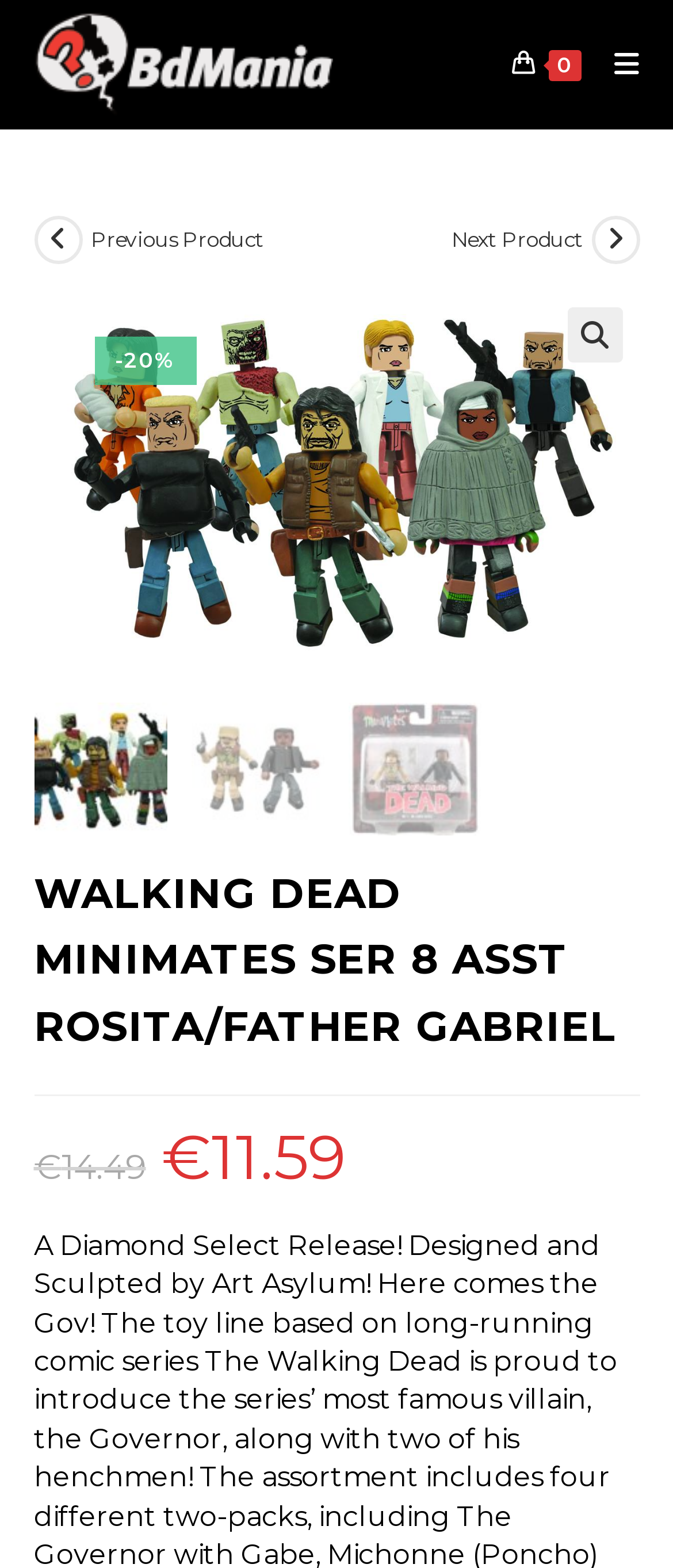What is the original price of the product?
Using the image as a reference, give a one-word or short phrase answer.

€14.49